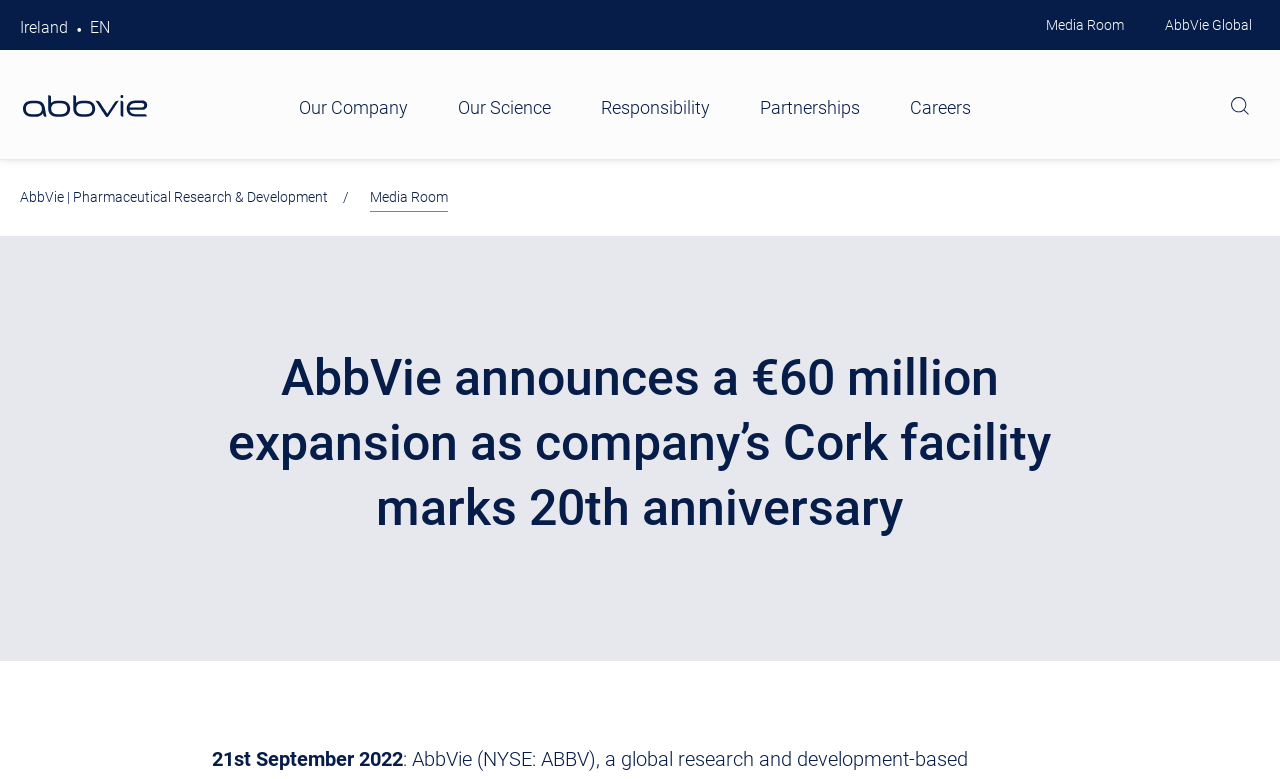Construct a thorough caption encompassing all aspects of the webpage.

The webpage is about the Media Room of AbbVie, a pharmaceutical company. At the top, there is a global navigation menu with options like "Ireland" and "EN" for language selection. To the right of this menu, there are links to "Media Room" and "AbbVie Global" which opens in a new window. Below this, there is the AbbVie logo image.

The primary navigation menu is located below the logo, with buttons for "Our Company", "Our Science", "Responsibility", "Partnerships", and "Careers". Each of these buttons has a popup menu. On the right side of this menu, there is a search bar with a search button and a close search button.

Below the primary navigation menu, there is a breadcrumb navigation menu with links to "AbbVie | Pharmaceutical Research & Development" and "Media Room". The main content of the page is an article with a heading that announces a €60 million expansion of AbbVie's Cork facility, marking its 20th anniversary. The article is dated 21st September 2022.